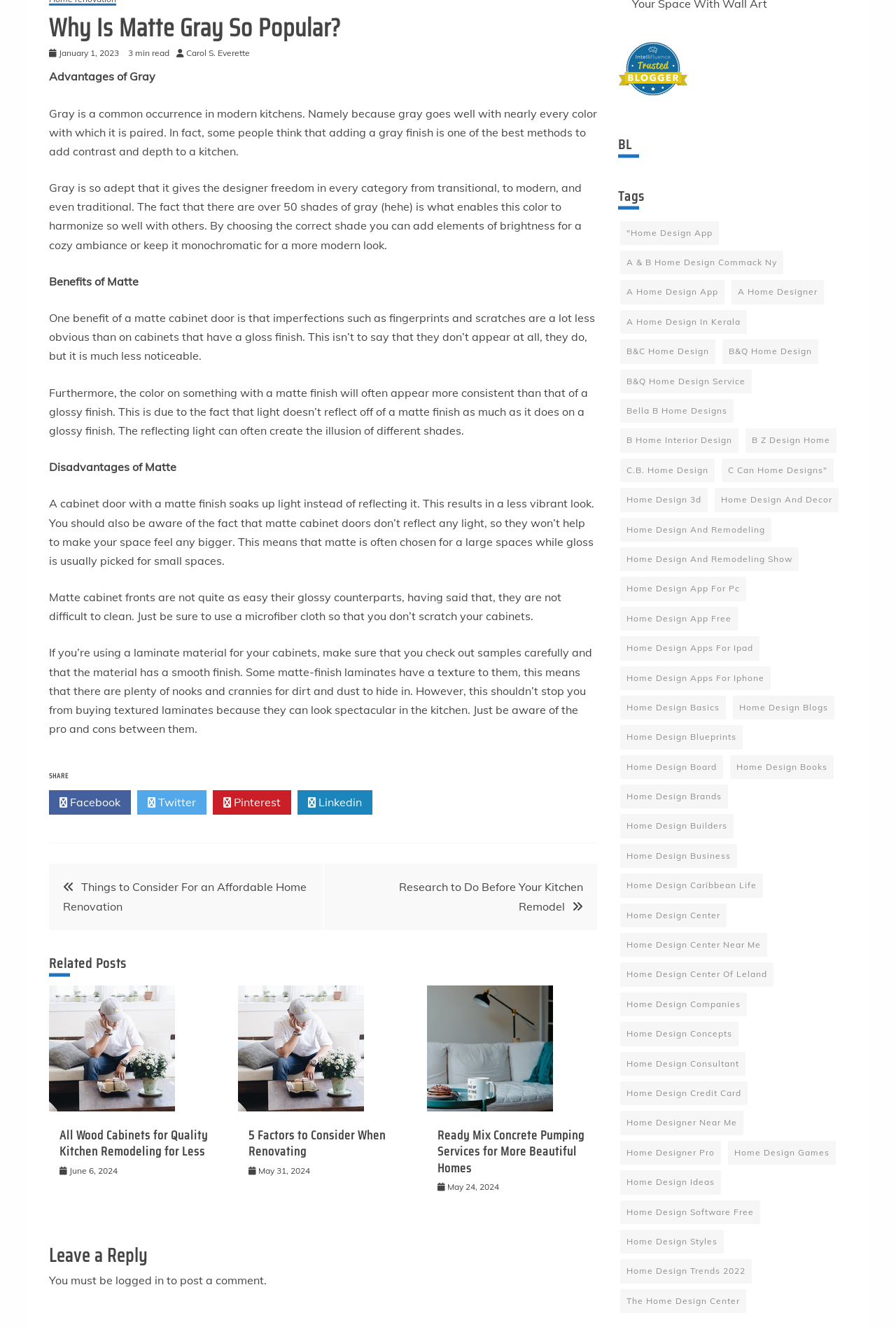Using the webpage screenshot and the element description A Home Designer, determine the bounding box coordinates. Specify the coordinates in the format (top-left x, top-left y, bottom-right x, bottom-right y) with values ranging from 0 to 1.

[0.816, 0.211, 0.92, 0.229]